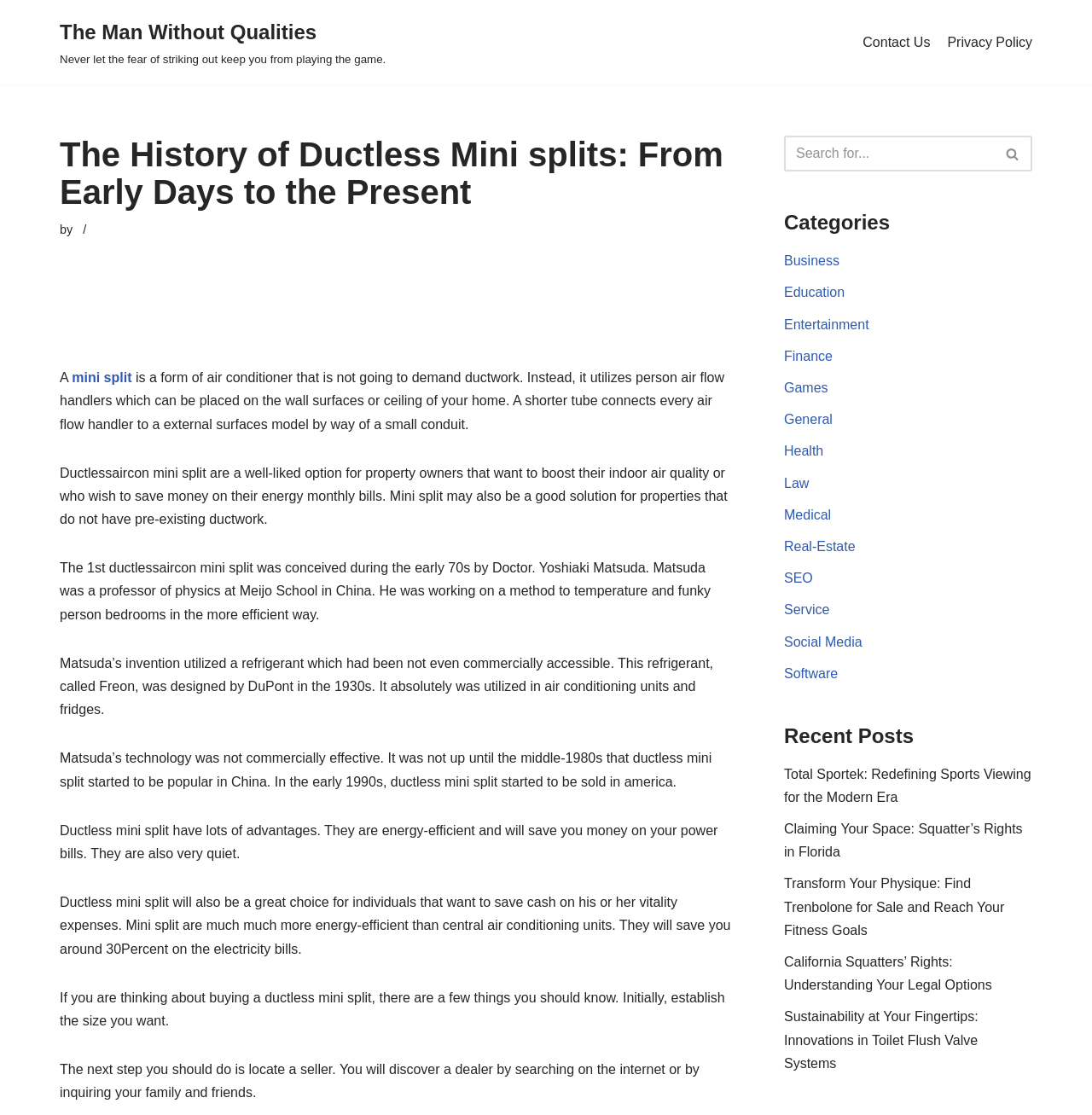Please determine the bounding box coordinates of the element to click in order to execute the following instruction: "Search for something". The coordinates should be four float numbers between 0 and 1, specified as [left, top, right, bottom].

[0.91, 0.122, 0.945, 0.154]